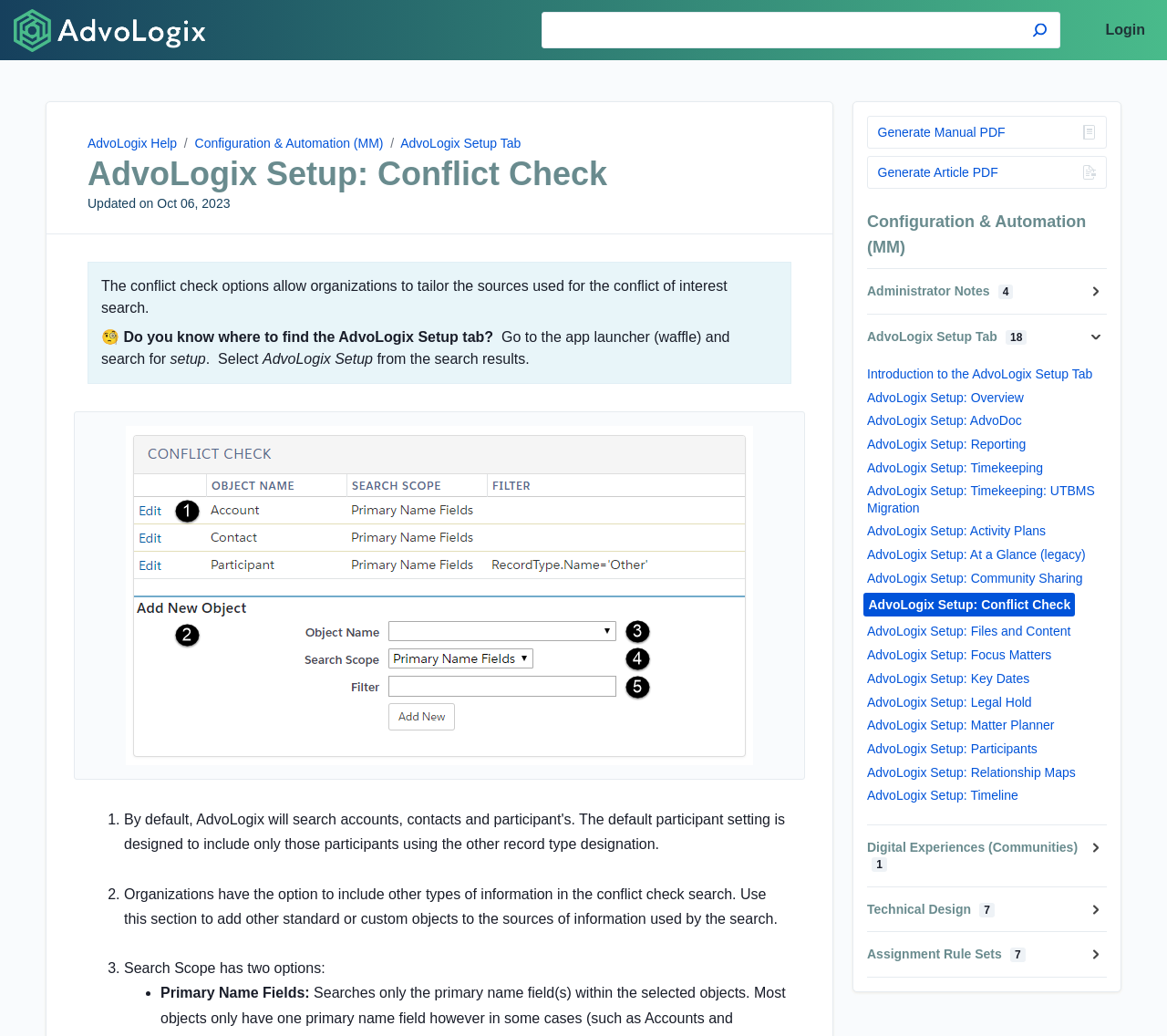Kindly determine the bounding box coordinates for the area that needs to be clicked to execute this instruction: "Click on AdvoLogix Help".

[0.012, 0.0, 0.176, 0.058]